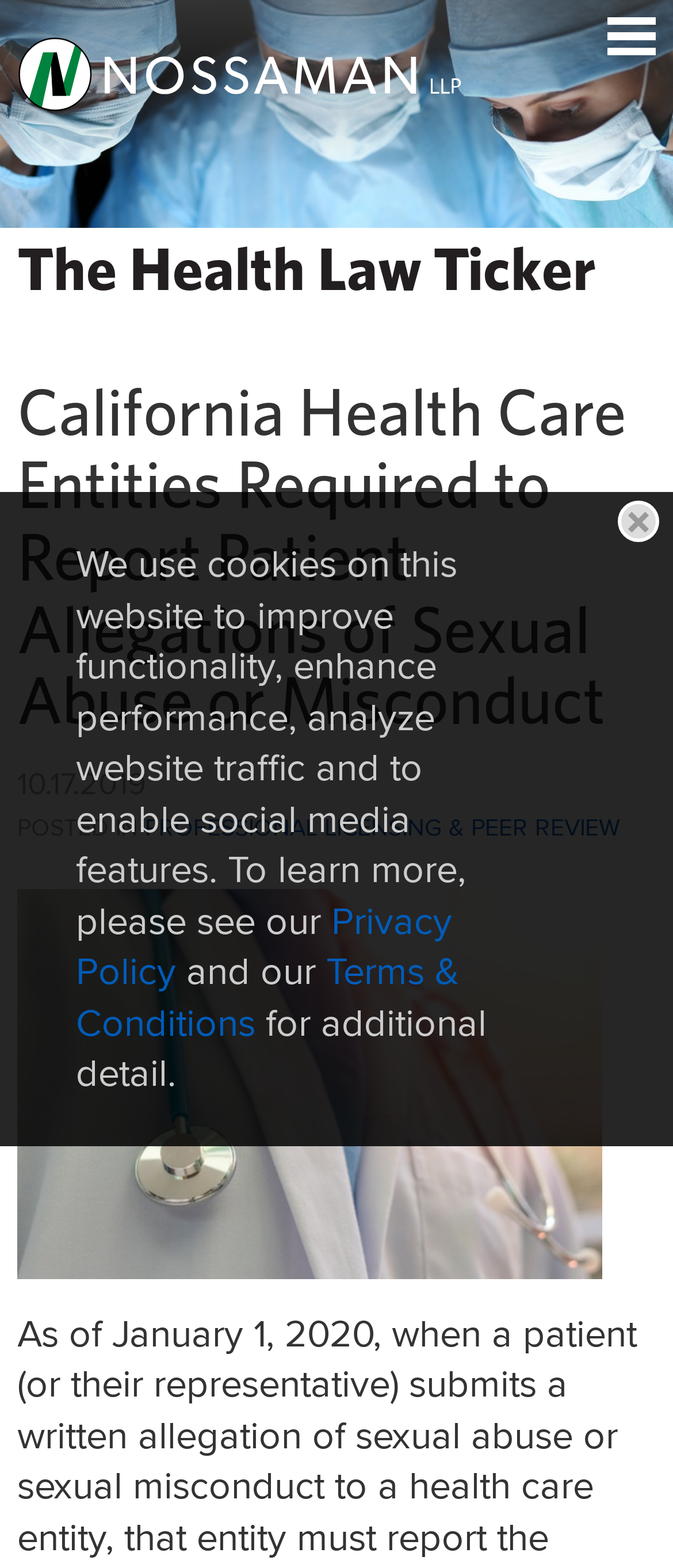What is the name of the law firm?
Identify the answer in the screenshot and reply with a single word or phrase.

Nossaman LLP